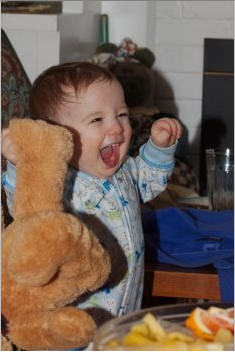Answer the question below with a single word or a brief phrase: 
What is the atmosphere of the home in the image?

Warm